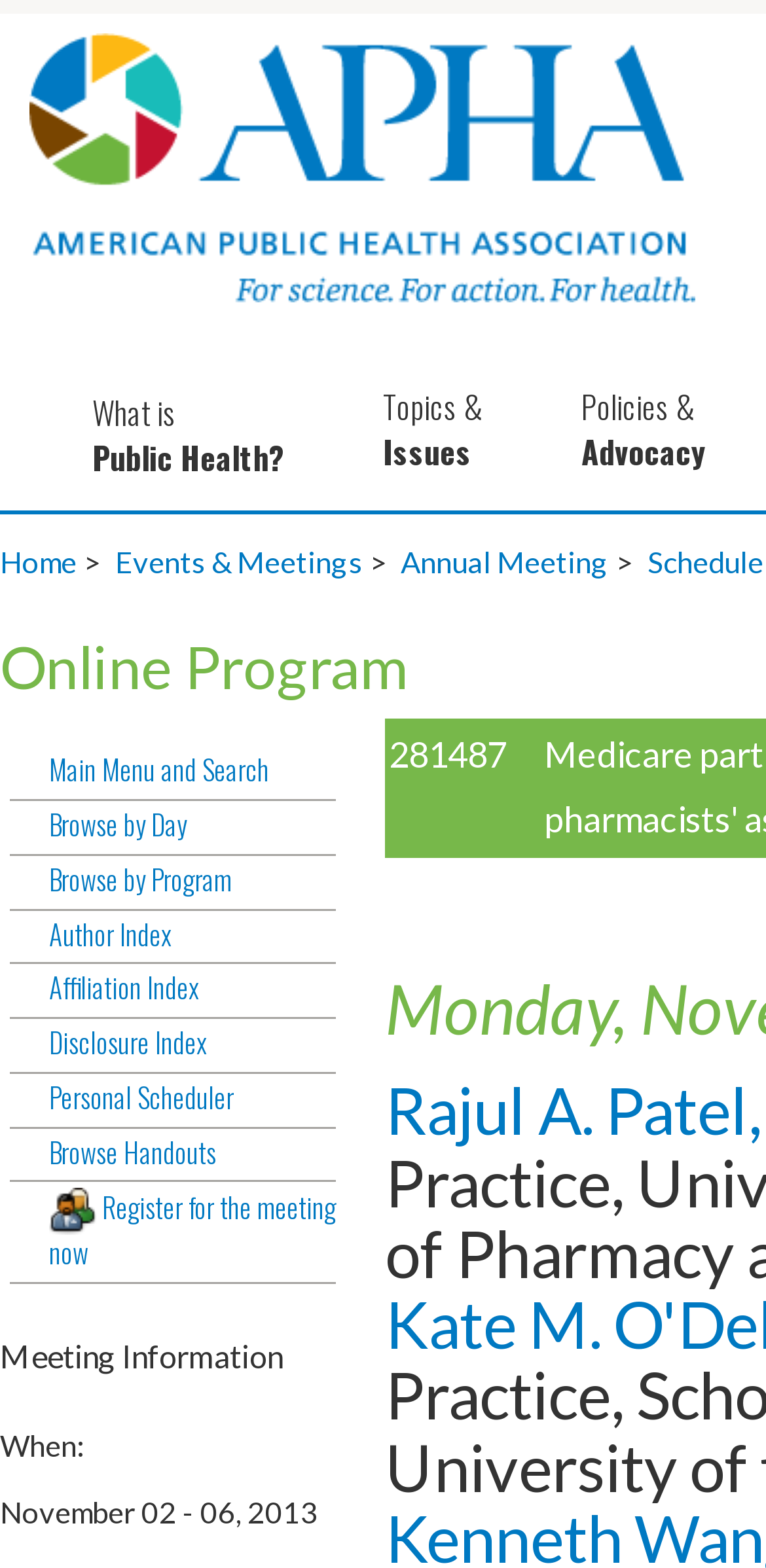Provide your answer to the question using just one word or phrase: What is the purpose of the 'Personal Scheduler' link?

To schedule personal events